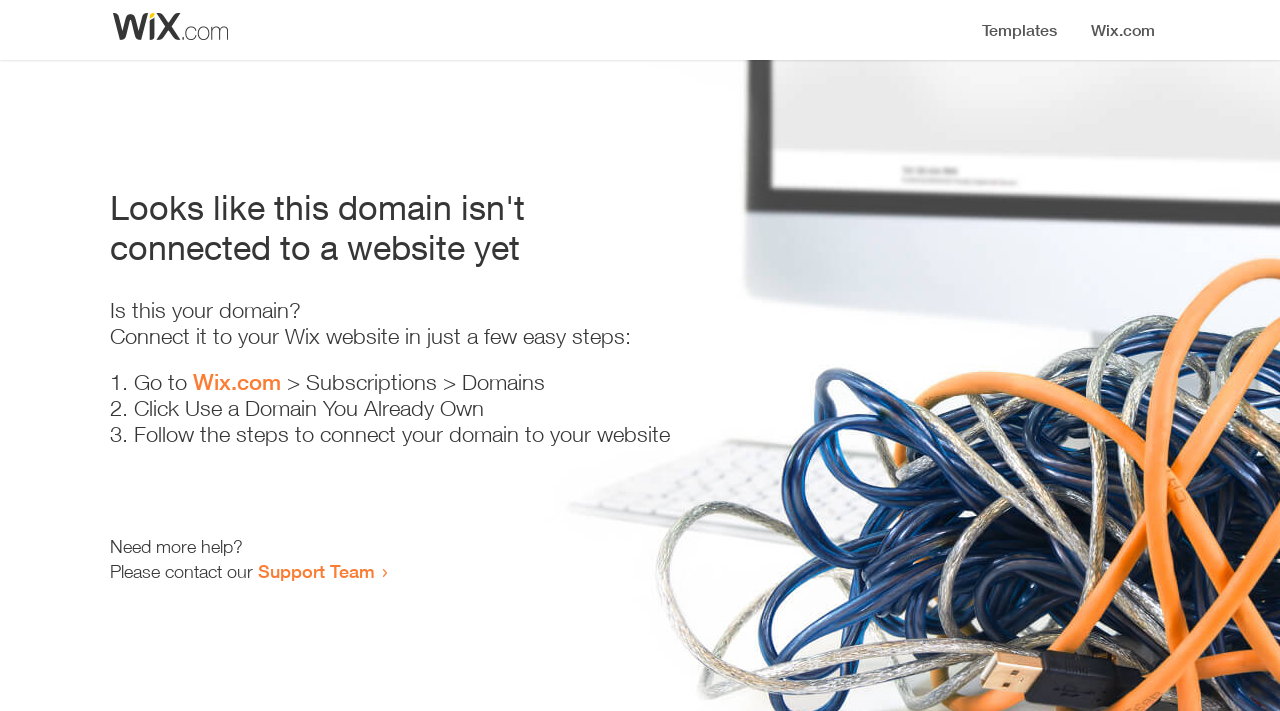Given the description Support Team, predict the bounding box coordinates of the UI element. Ensure the coordinates are in the format (top-left x, top-left y, bottom-right x, bottom-right y) and all values are between 0 and 1.

[0.202, 0.788, 0.293, 0.819]